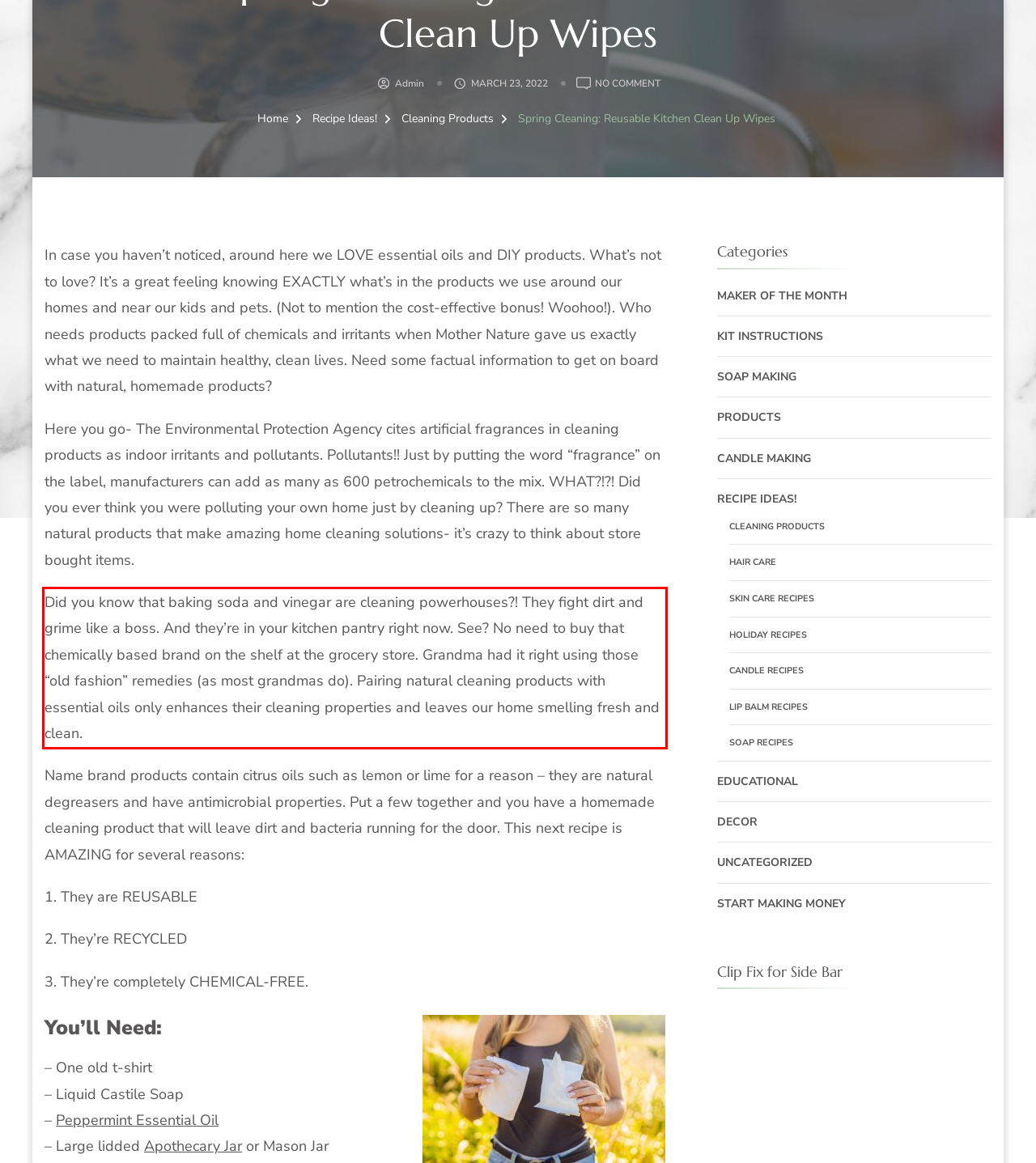Perform OCR on the text inside the red-bordered box in the provided screenshot and output the content.

Did you know that baking soda and vinegar are cleaning powerhouses?! They fight dirt and grime like a boss. And they’re in your kitchen pantry right now. See? No need to buy that chemically based brand on the shelf at the grocery store. Grandma had it right using those “old fashion” remedies (as most grandmas do). Pairing natural cleaning products with essential oils only enhances their cleaning properties and leaves our home smelling fresh and clean.